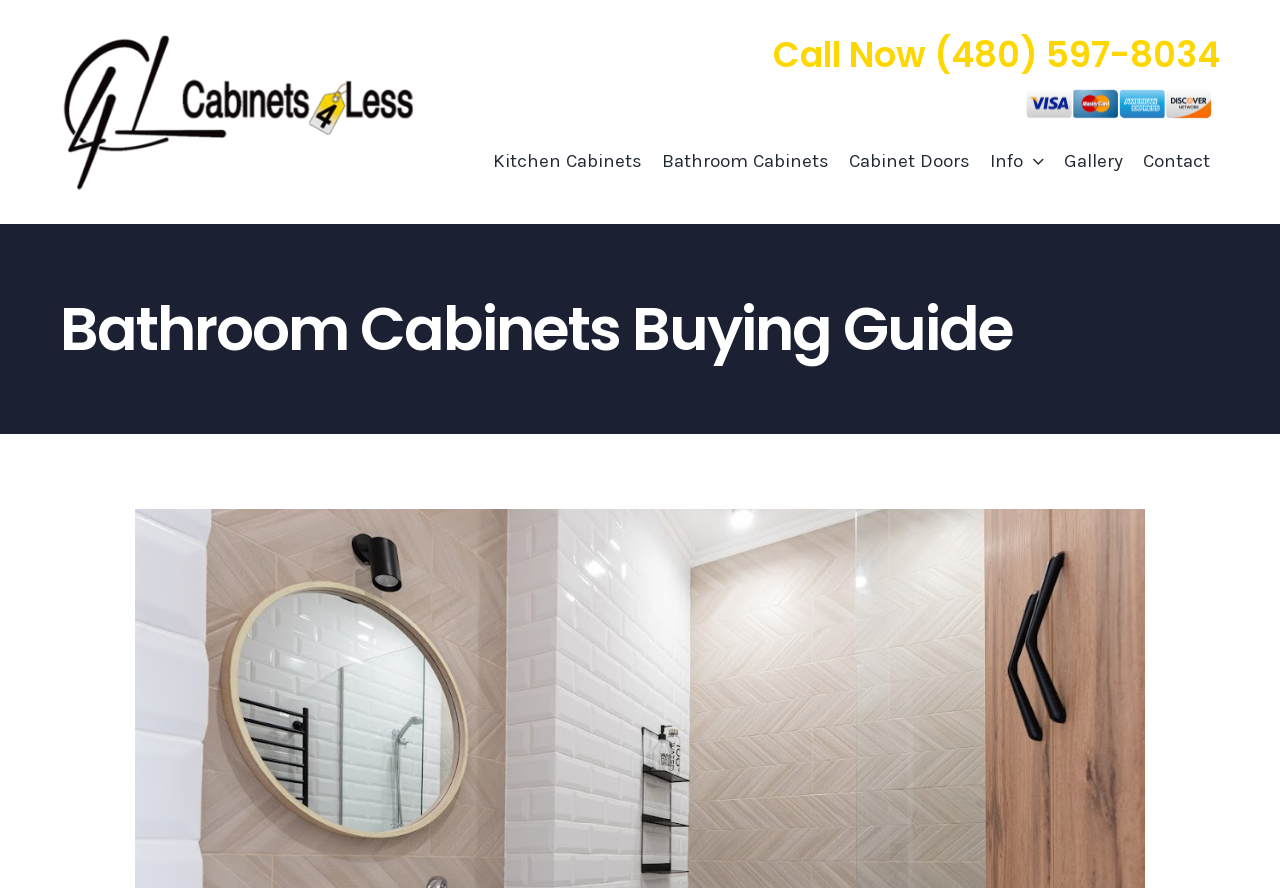Generate the text content of the main heading of the webpage.

Bathroom Cabinets Buying Guide